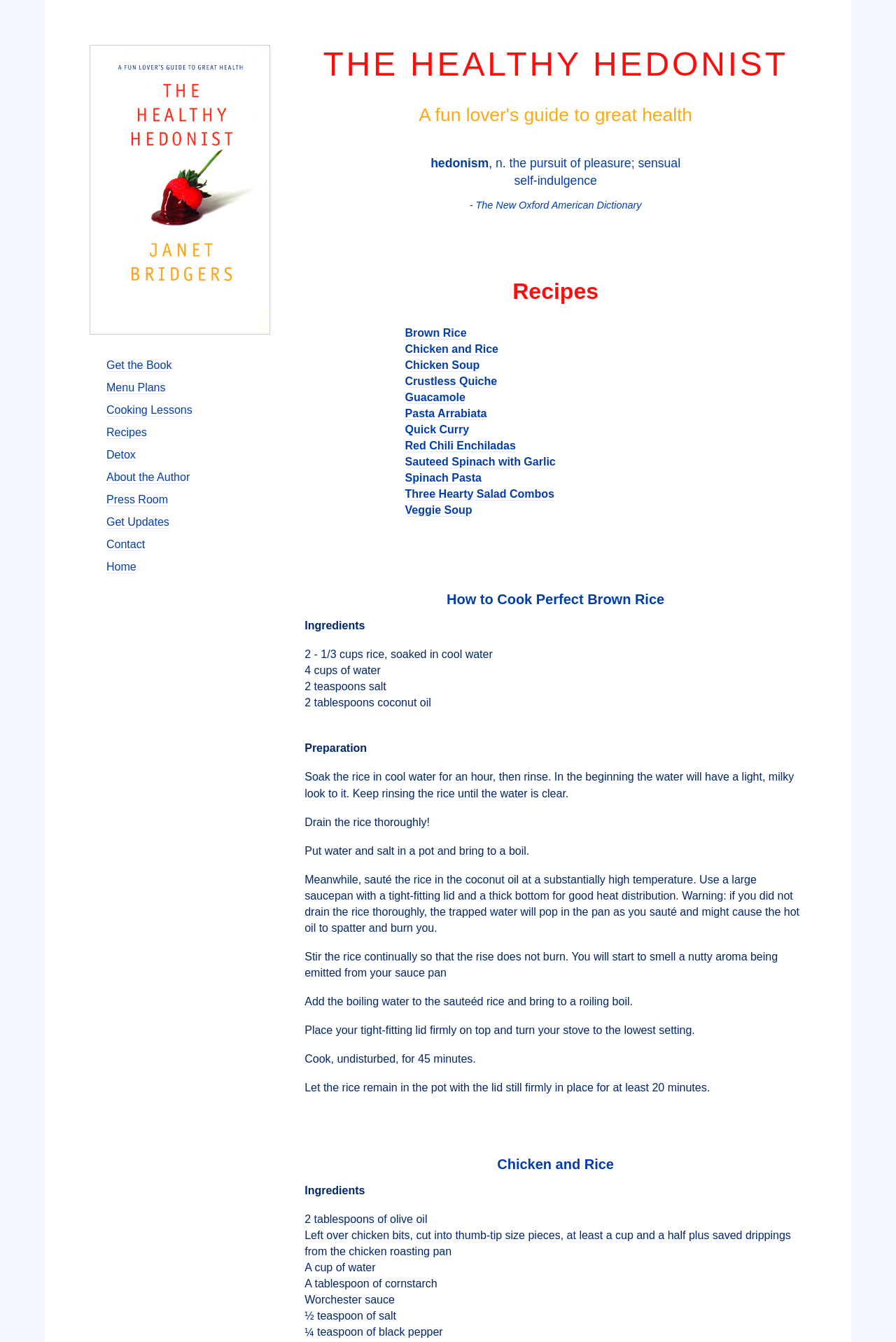Pinpoint the bounding box coordinates of the clickable area needed to execute the instruction: "Click on 'How to Cook Perfect Brown Rice'". The coordinates should be specified as four float numbers between 0 and 1, i.e., [left, top, right, bottom].

[0.452, 0.439, 0.788, 0.46]